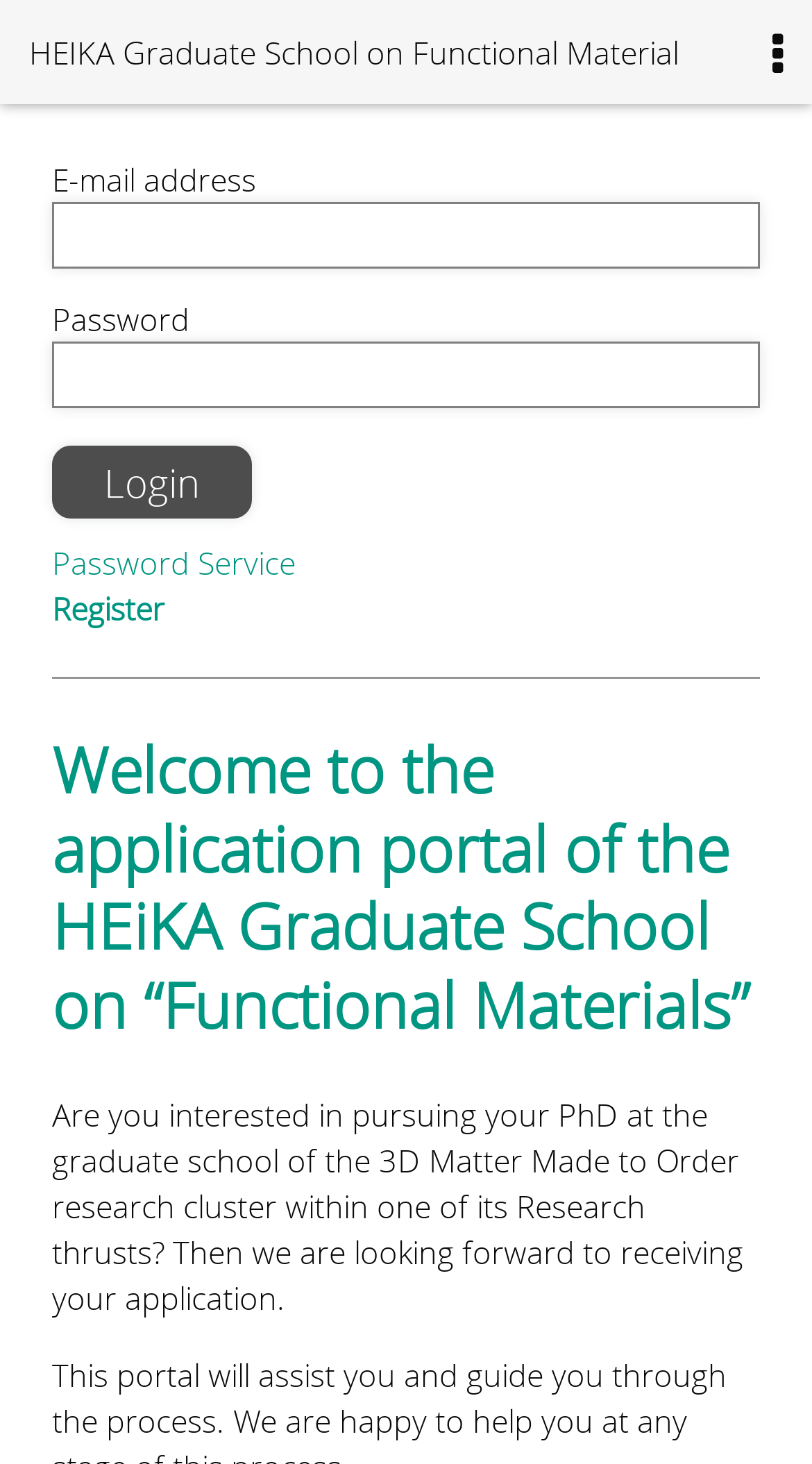Construct a thorough caption encompassing all aspects of the webpage.

The webpage is the home page of the HEIKA Graduate School on Functional Materials. At the top, there is a title "HEIKA Graduate School on Functional Material" followed by a complementary section that takes up most of the page. Within this section, there is a login form on the left side, which consists of two text boxes for email address and password, a login button, and two links for password service and registration. 

Below the login form, there is a heading that welcomes users to the application portal of the HEIKA Graduate School on “Functional Materials”. Underneath the heading, there is a paragraph of text that explains the purpose of the graduate school and invites users to apply.